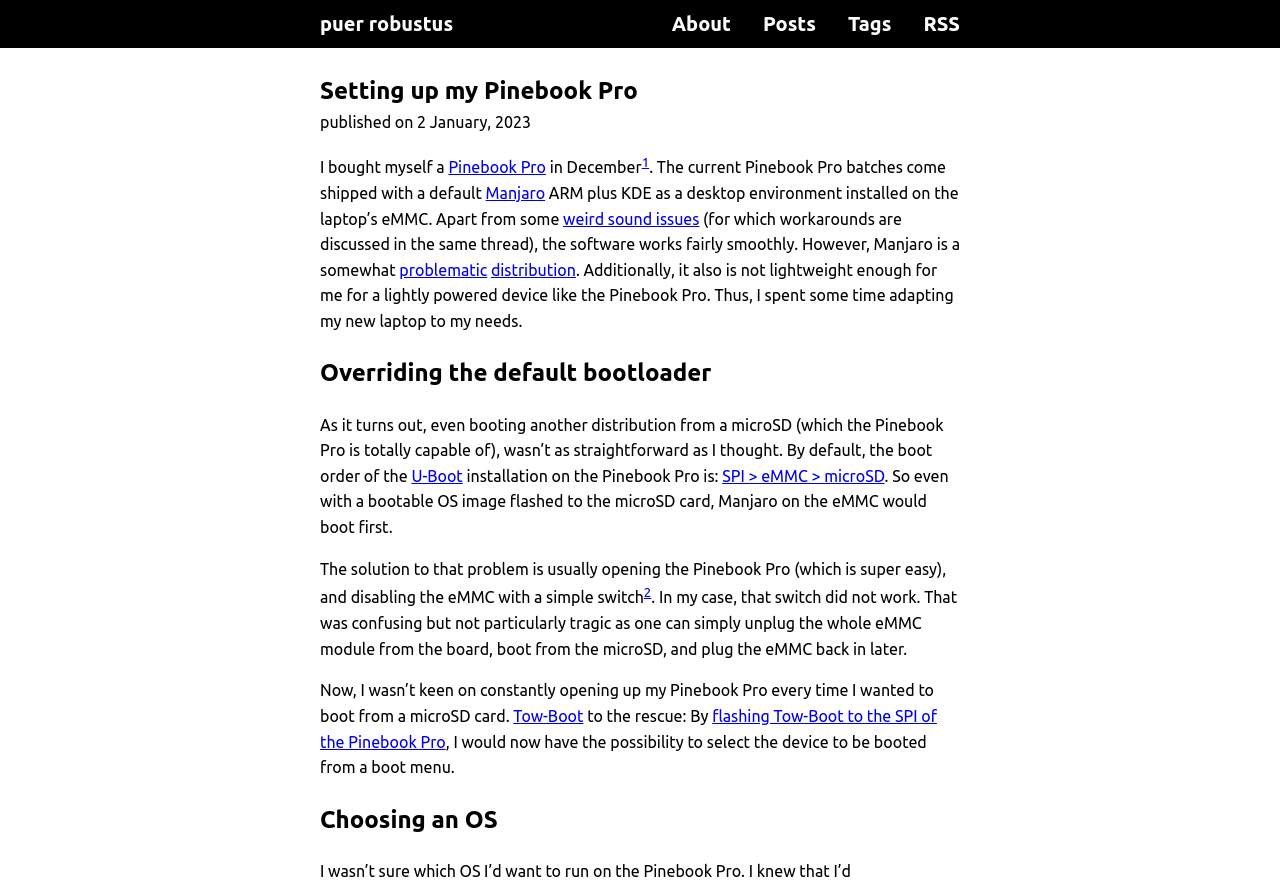What is the solution to overriding the default bootloader?
Using the screenshot, give a one-word or short phrase answer.

Tow-Boot